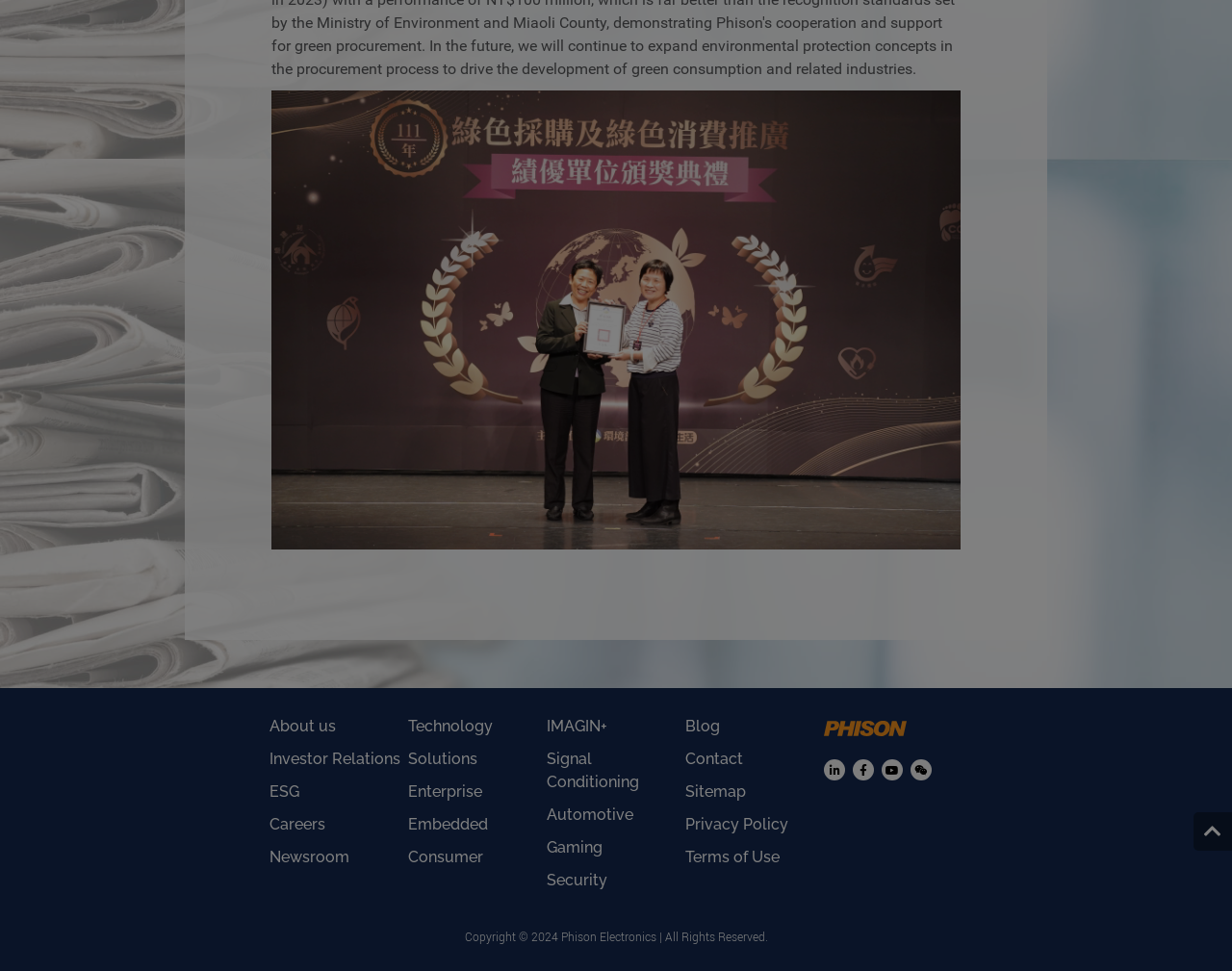Please identify the bounding box coordinates for the region that you need to click to follow this instruction: "Read the Blog".

[0.556, 0.737, 0.584, 0.77]